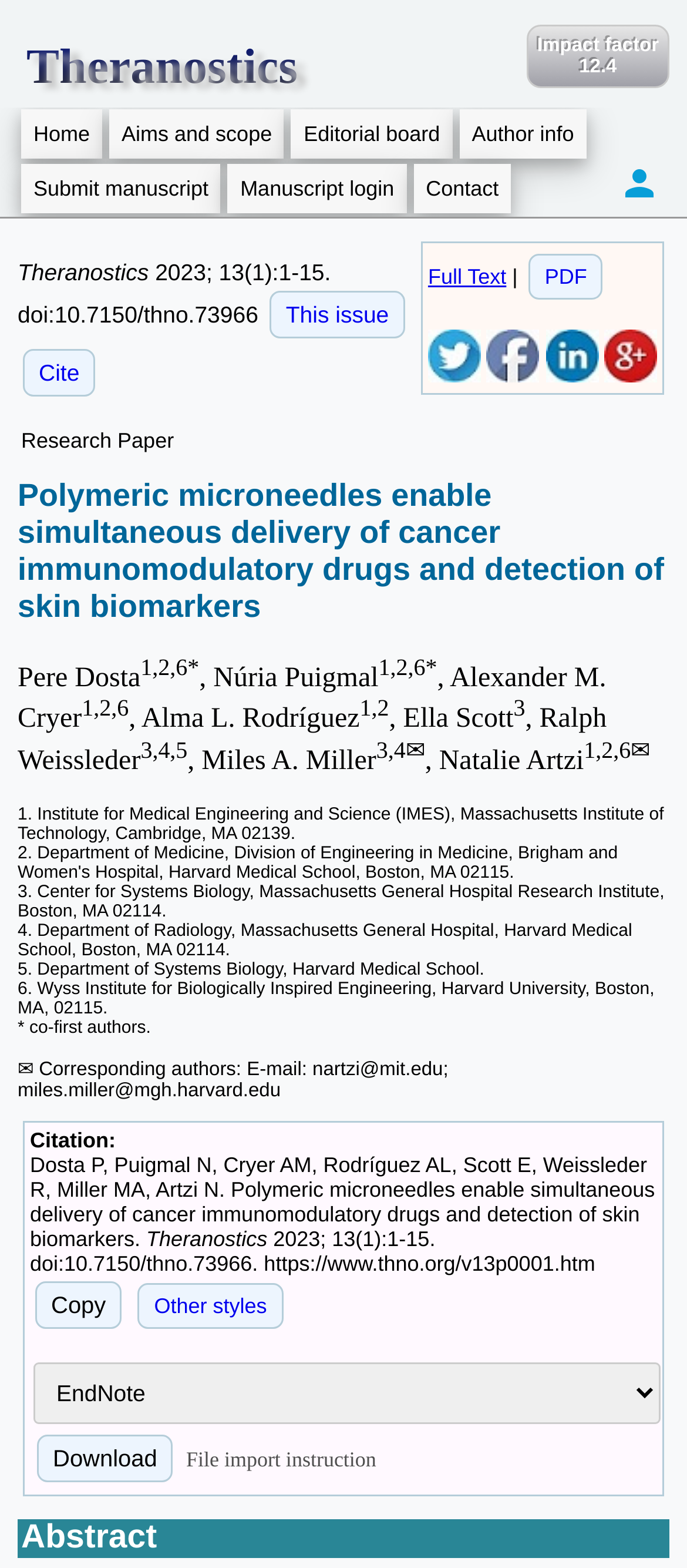Provide the bounding box coordinates of the HTML element this sentence describes: "Download". The bounding box coordinates consist of four float numbers between 0 and 1, i.e., [left, top, right, bottom].

[0.054, 0.915, 0.252, 0.945]